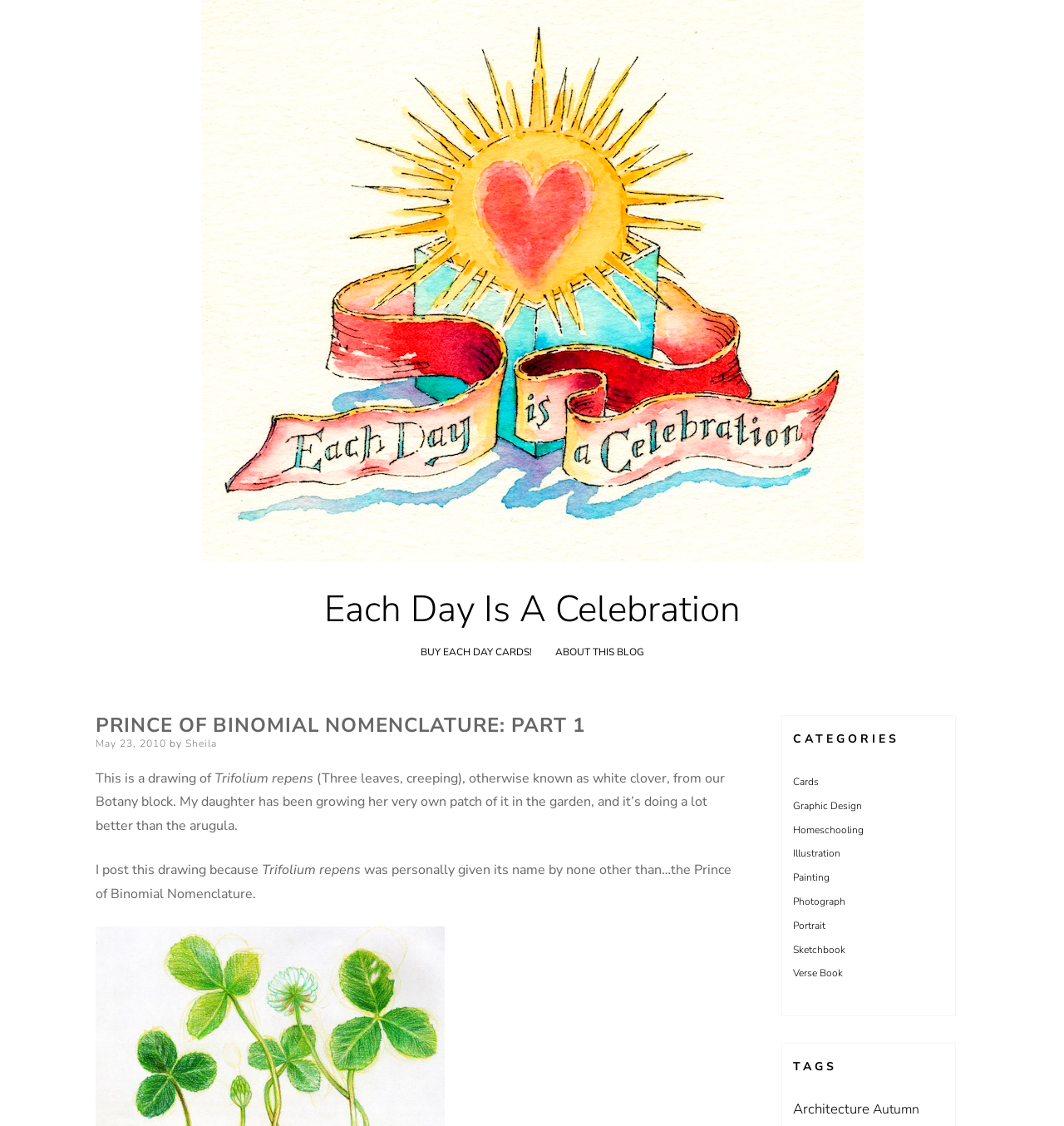Given the element description: "Sketchbook", predict the bounding box coordinates of the UI element it refers to, using four float numbers between 0 and 1, i.e., [left, top, right, bottom].

[0.745, 0.837, 0.795, 0.849]